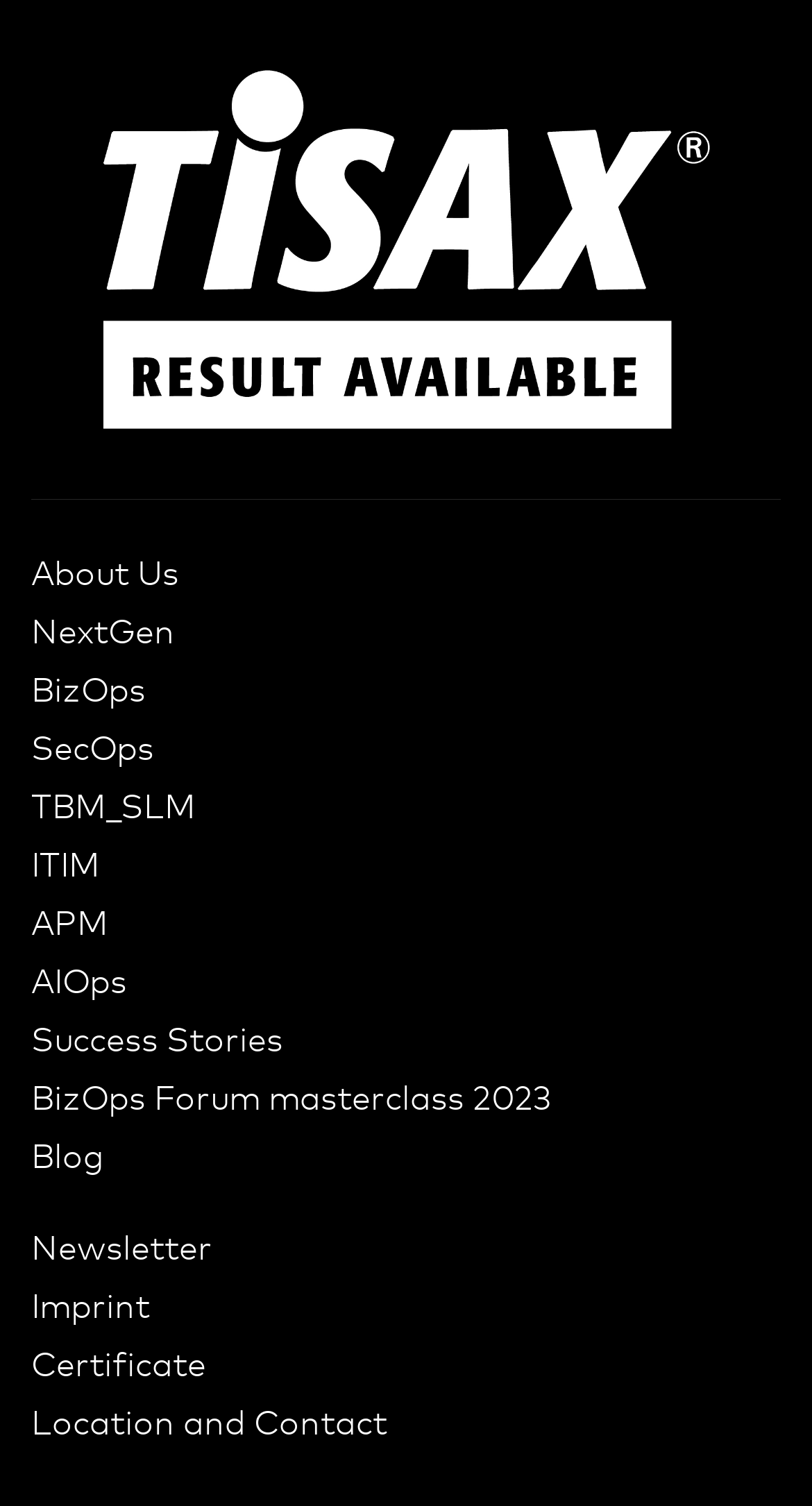Answer the following query concisely with a single word or phrase:
How many links are there on the webpage?

13